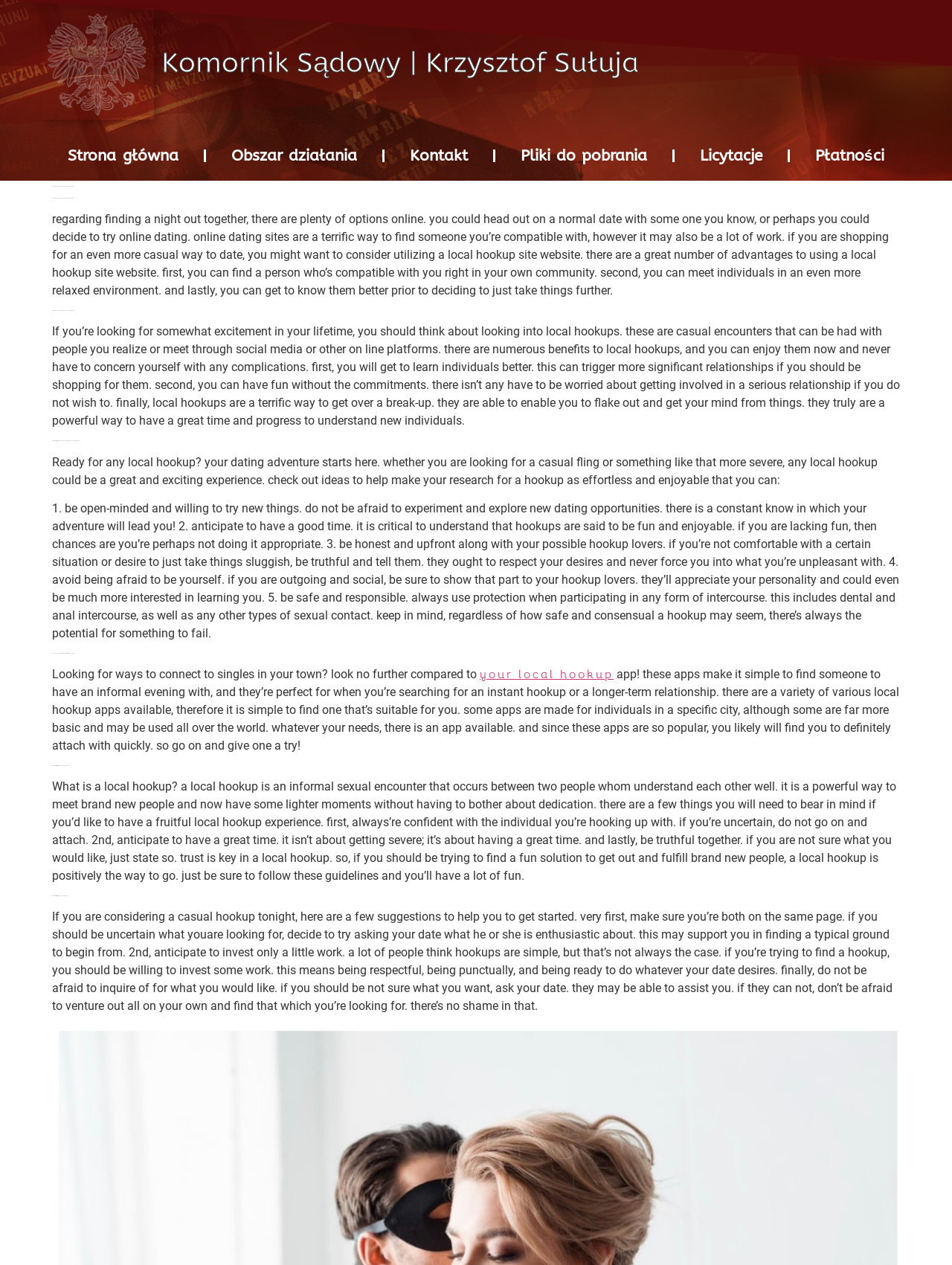Find the bounding box of the web element that fits this description: "Płatności".

[0.83, 0.109, 0.955, 0.137]